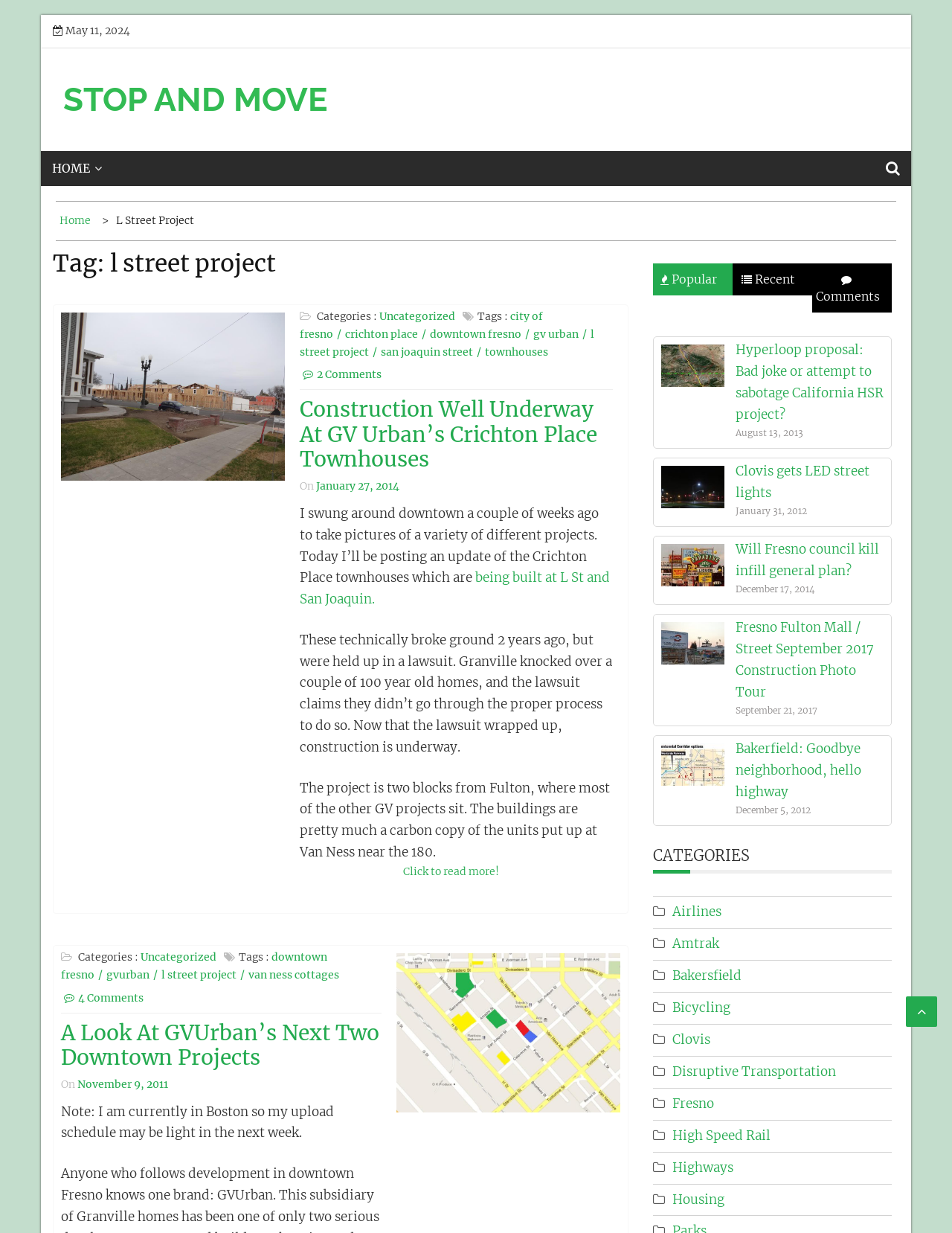Please give a succinct answer to the question in one word or phrase:
How many comments are there on the first article?

2